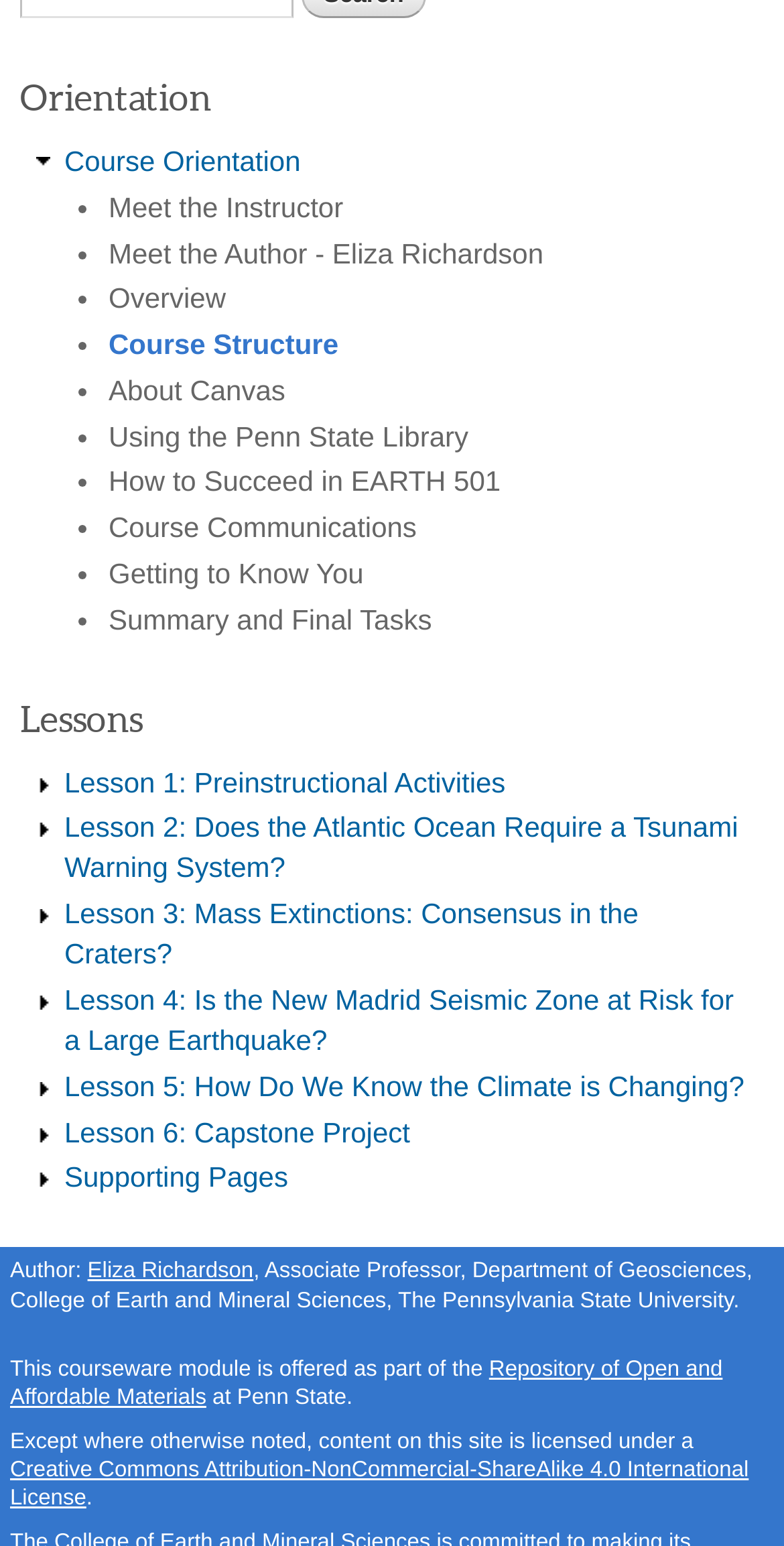Identify the coordinates of the bounding box for the element that must be clicked to accomplish the instruction: "View Lesson 1: Preinstructional Activities".

[0.082, 0.495, 0.645, 0.516]